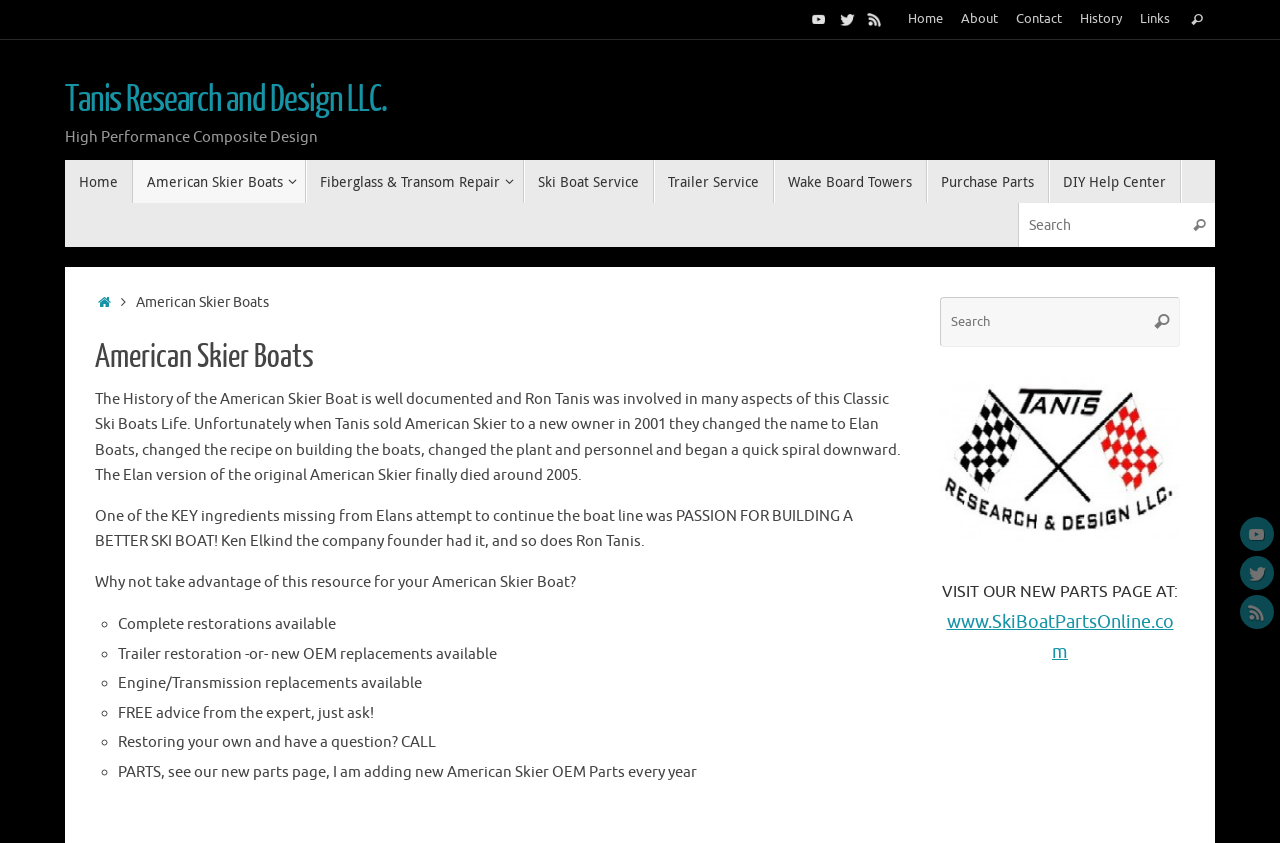Show the bounding box coordinates for the HTML element as described: "Home".

None